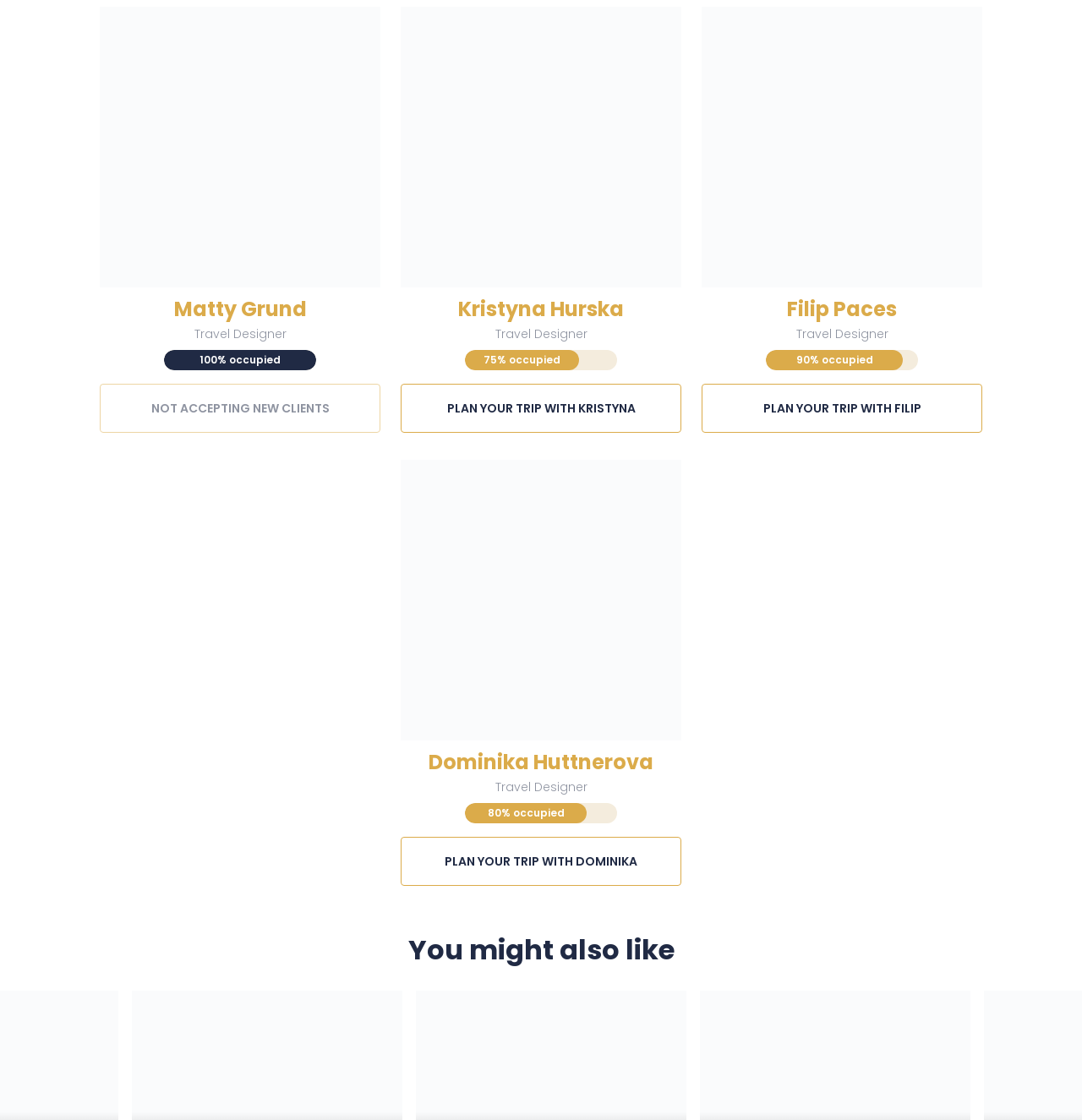What is the bounding box coordinate of the region that describes Filip Paces?
Examine the image and give a concise answer in one word or a short phrase.

[0.648, 0.006, 0.908, 0.306]